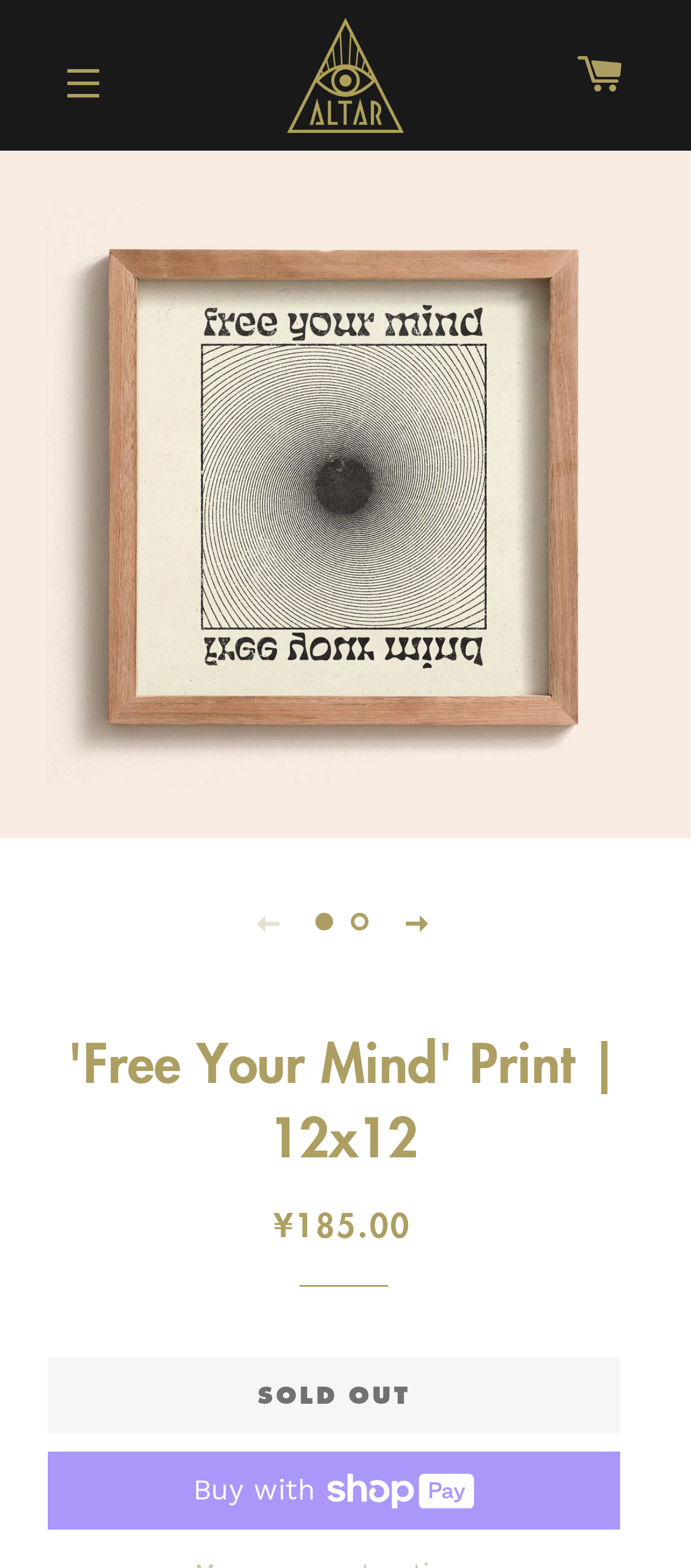Bounding box coordinates must be specified in the format (top-left x, top-left y, bottom-right x, bottom-right y). All values should be floating point numbers between 0 and 1. What are the bounding box coordinates of the UI element described as: Cart

[0.796, 0.008, 0.944, 0.088]